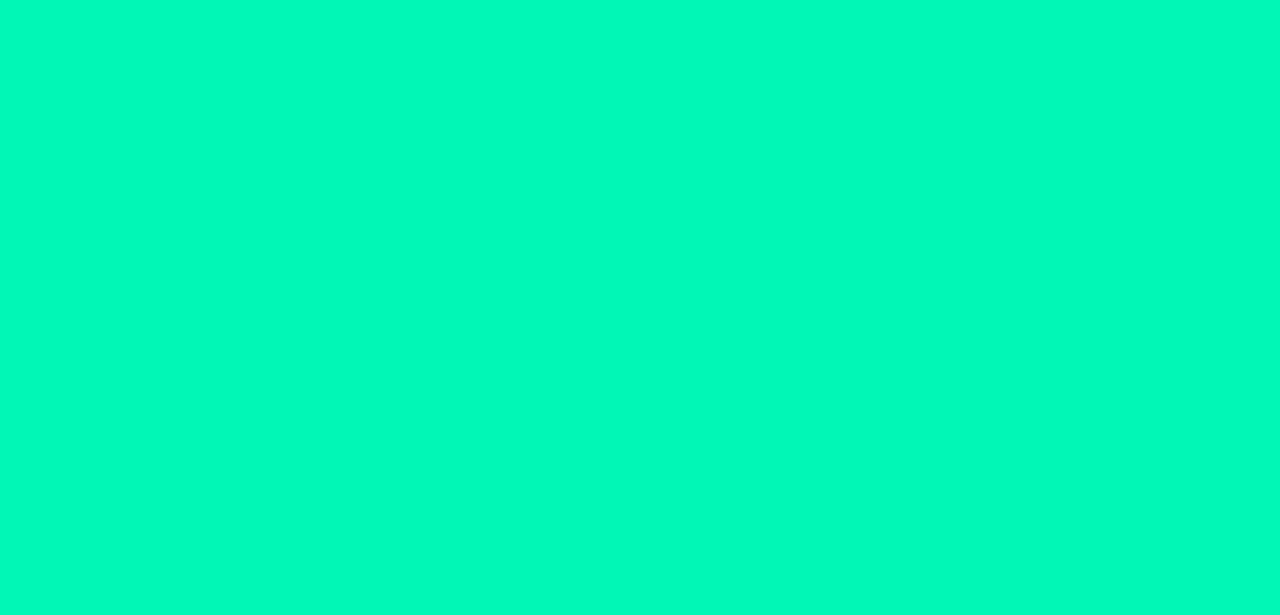Determine the bounding box for the HTML element described here: "Tony Nichols". The coordinates should be given as [left, top, right, bottom] with each number being a float between 0 and 1.

[0.23, 0.209, 0.313, 0.238]